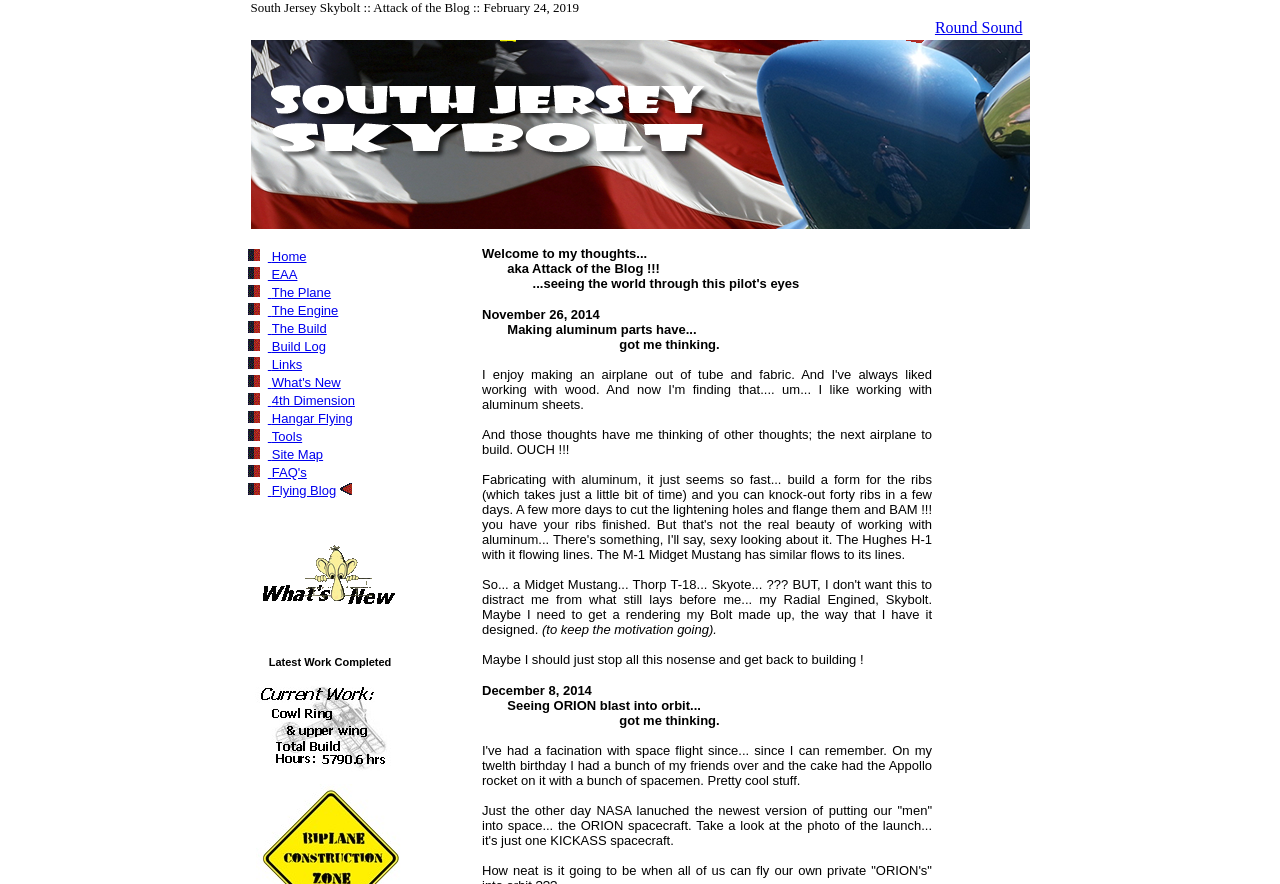Determine the bounding box coordinates for the HTML element mentioned in the following description: "name="gorilla"". The coordinates should be a list of four floats ranging from 0 to 1, represented as [left, top, right, bottom].

[0.196, 0.243, 0.804, 0.262]